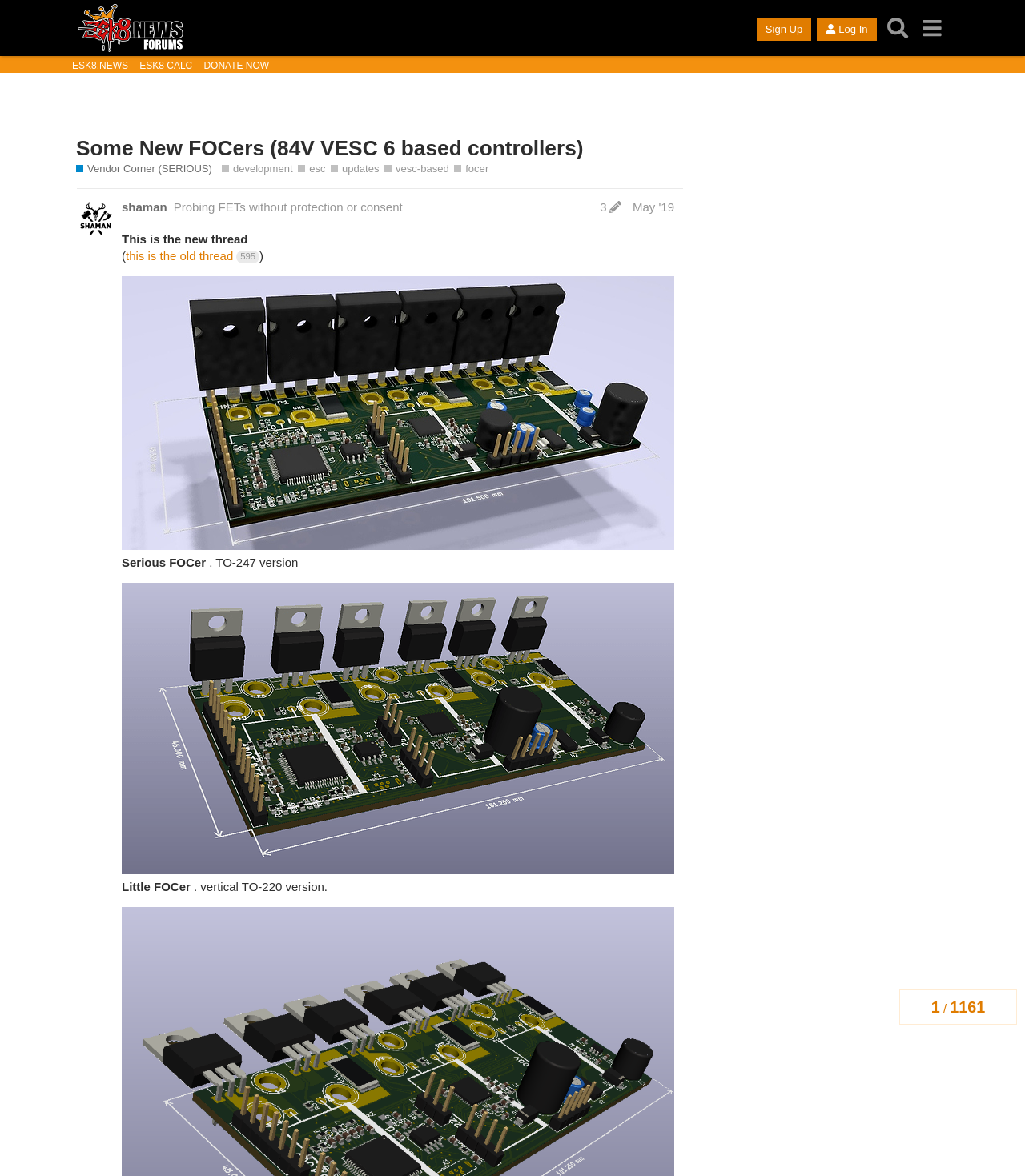Locate the bounding box coordinates of the area to click to fulfill this instruction: "Search the forum". The bounding box should be presented as four float numbers between 0 and 1, in the order [left, top, right, bottom].

[0.859, 0.01, 0.892, 0.038]